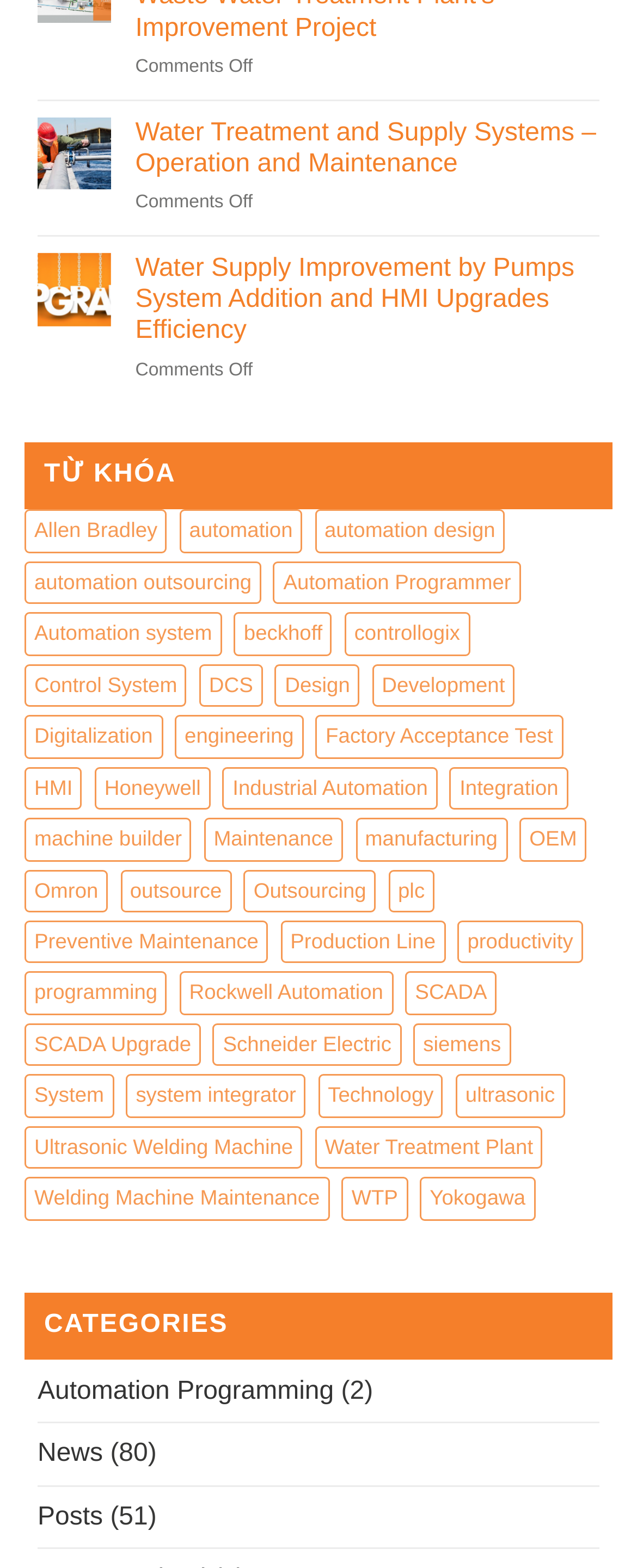Provide a short answer using a single word or phrase for the following question: 
What is the purpose of the links on the webpage?

To provide information